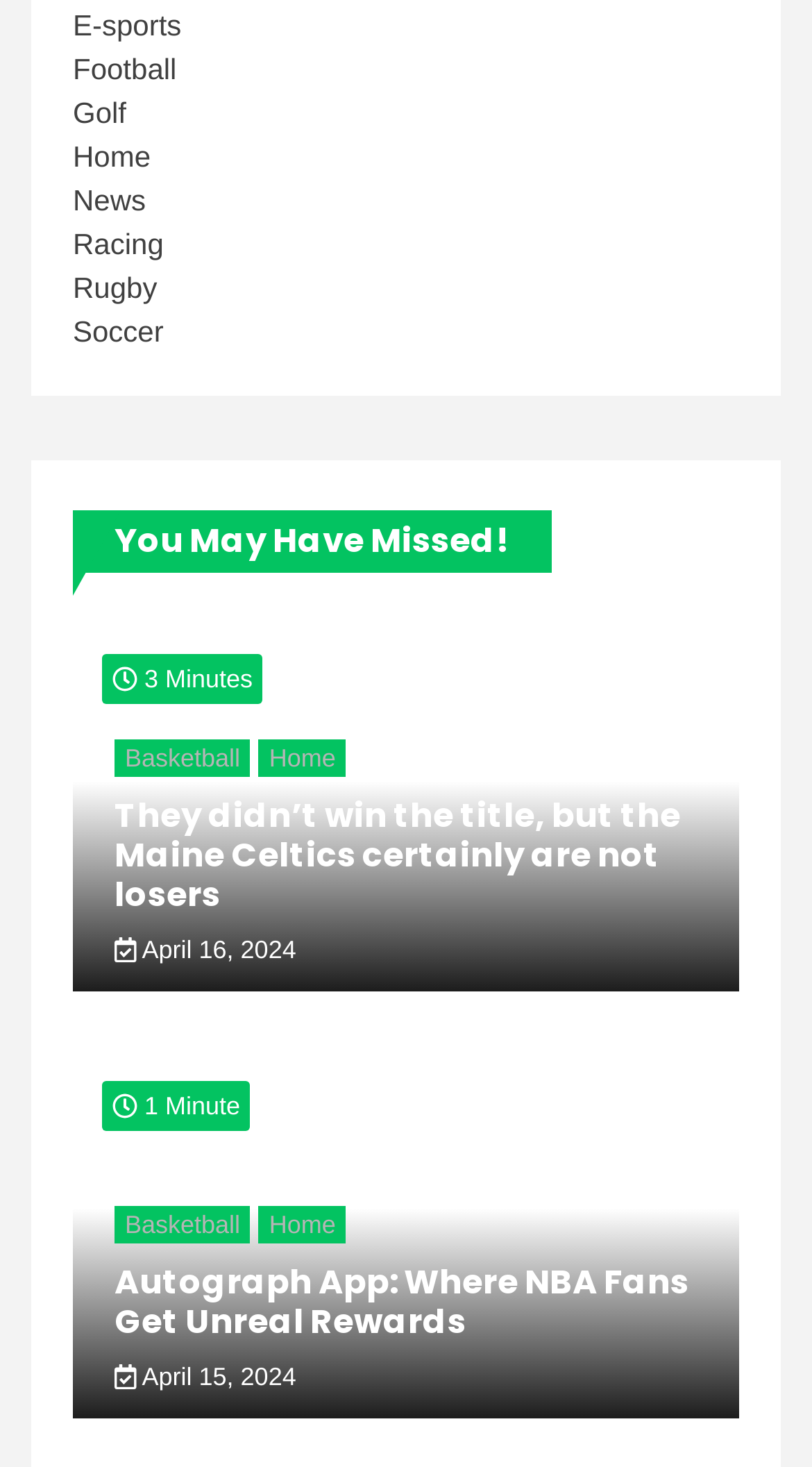Refer to the image and provide an in-depth answer to the question:
What is the date of the third article?

The third article on the webpage has a link with the date 'April 15, 2024'. This suggests that the article was published or relates to an event on this date.